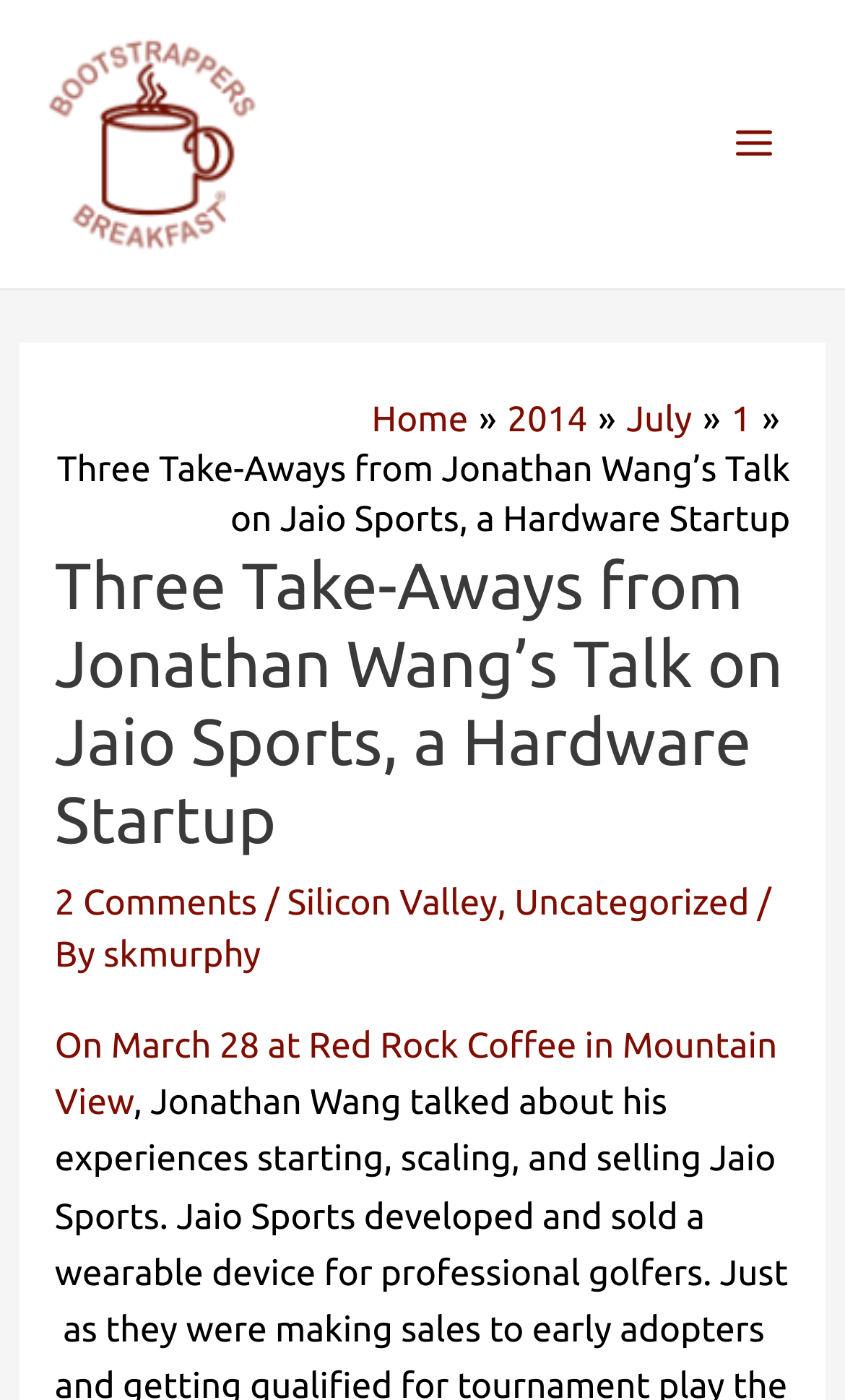Convey a detailed summary of the webpage, mentioning all key elements.

The webpage appears to be a blog post or article page. At the top left, there is a Bootstrappers Breakfast logo, which is an image linked to the website's homepage. To the right of the logo, there is a main menu button. 

Below the logo and main menu button, there is a navigation section with breadcrumbs, showing the path "Home > 2014 > July > 1". 

The main content of the page is a blog post titled "Three Take-Aways from Jonathan Wang’s Talk on Jaio Sports, a Hardware Startup". The title is displayed prominently in a large font size. 

Under the title, there are links to 2 comments, categories, and tags, including "Silicon Valley" and "Uncategorized". The author of the post, "skmurphy", is also credited. 

The post itself appears to be a summary or review of a talk given by Jonathan Wang, with the main content starting from the line "On March 28 at Red Rock Coffee in Mountain View".